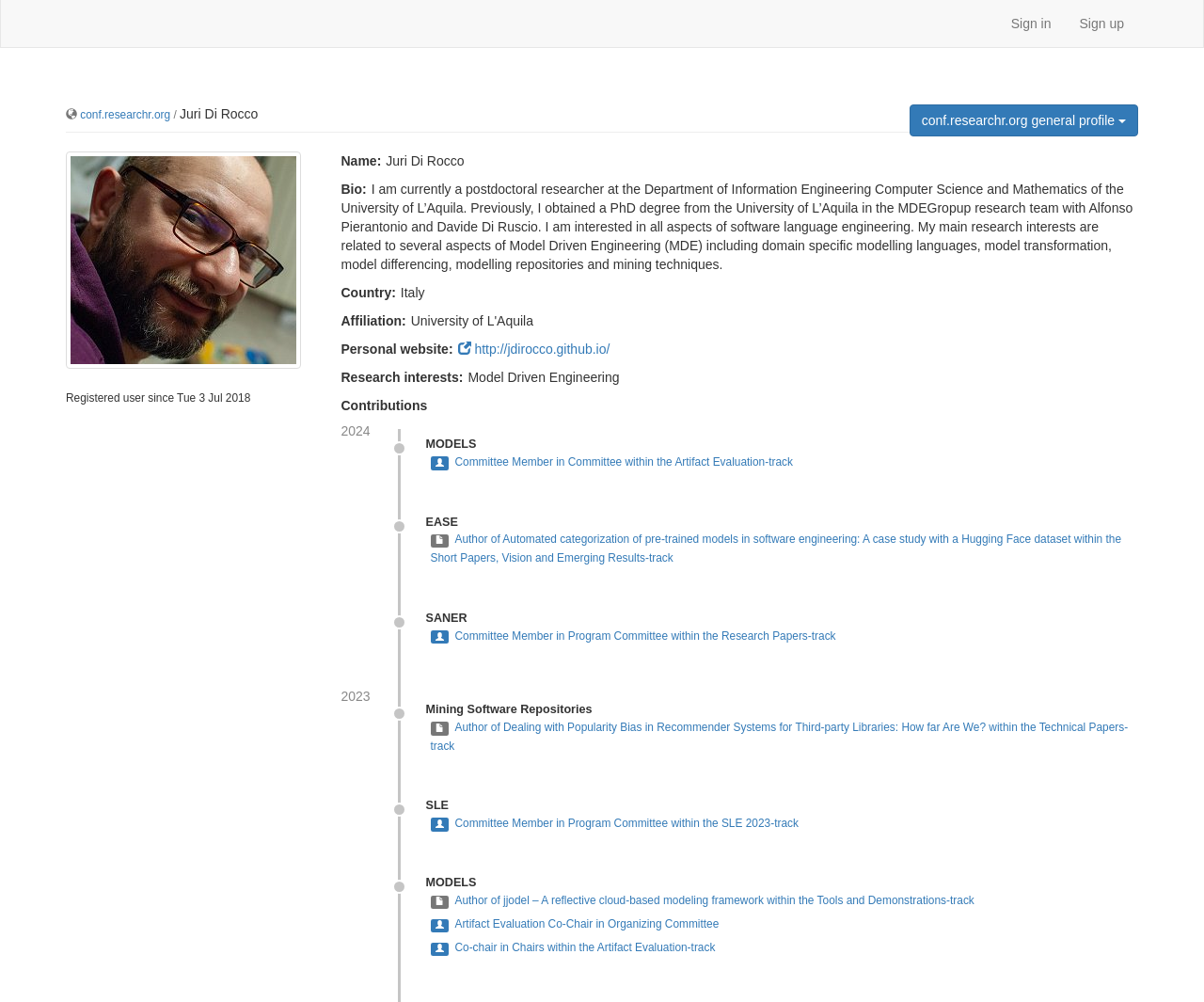Please find the bounding box coordinates of the section that needs to be clicked to achieve this instruction: "Read Juri Di Rocco's bio".

[0.283, 0.181, 0.941, 0.271]